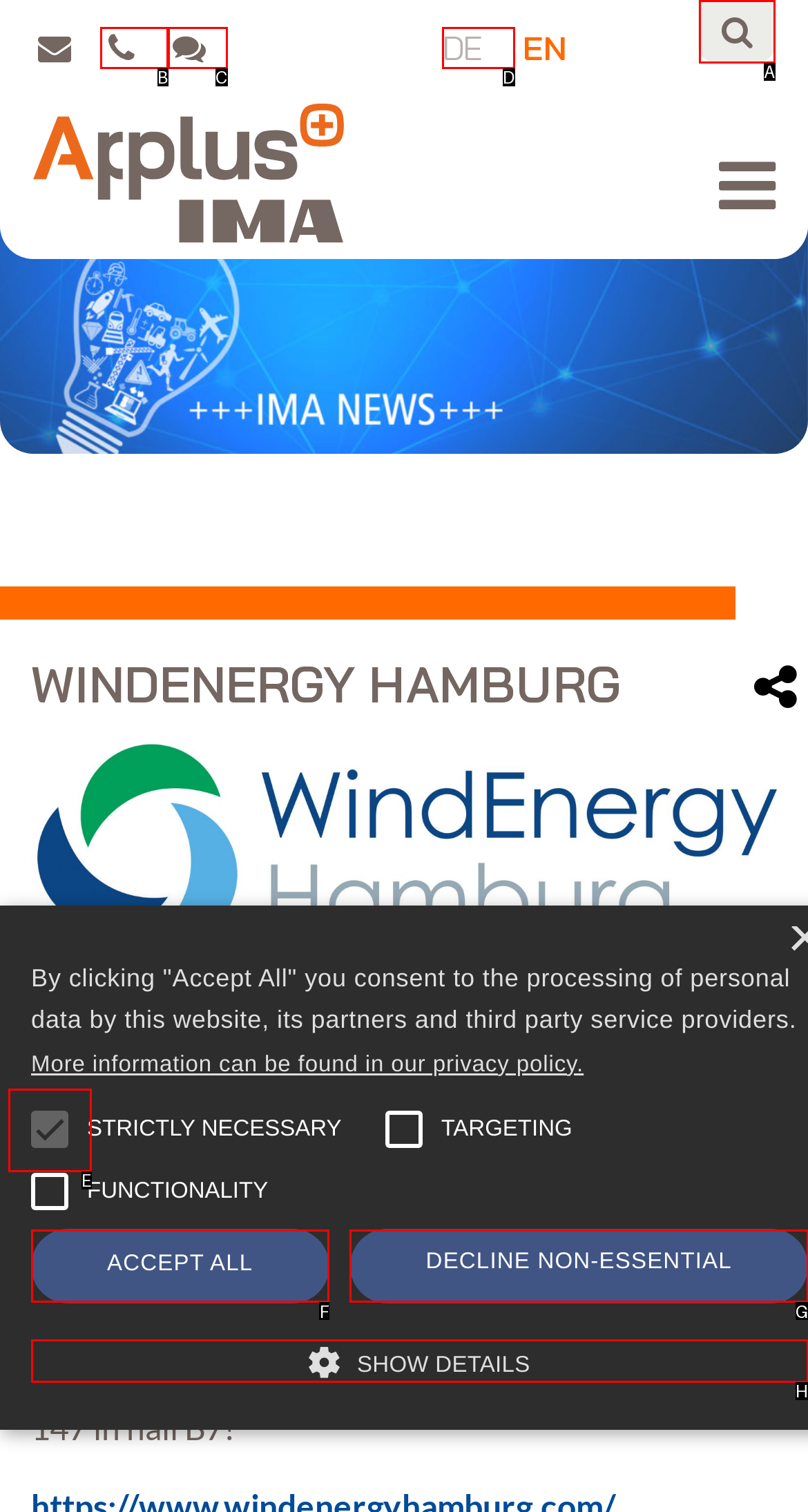Match the description: Show details Hide details to one of the options shown. Reply with the letter of the best match.

H